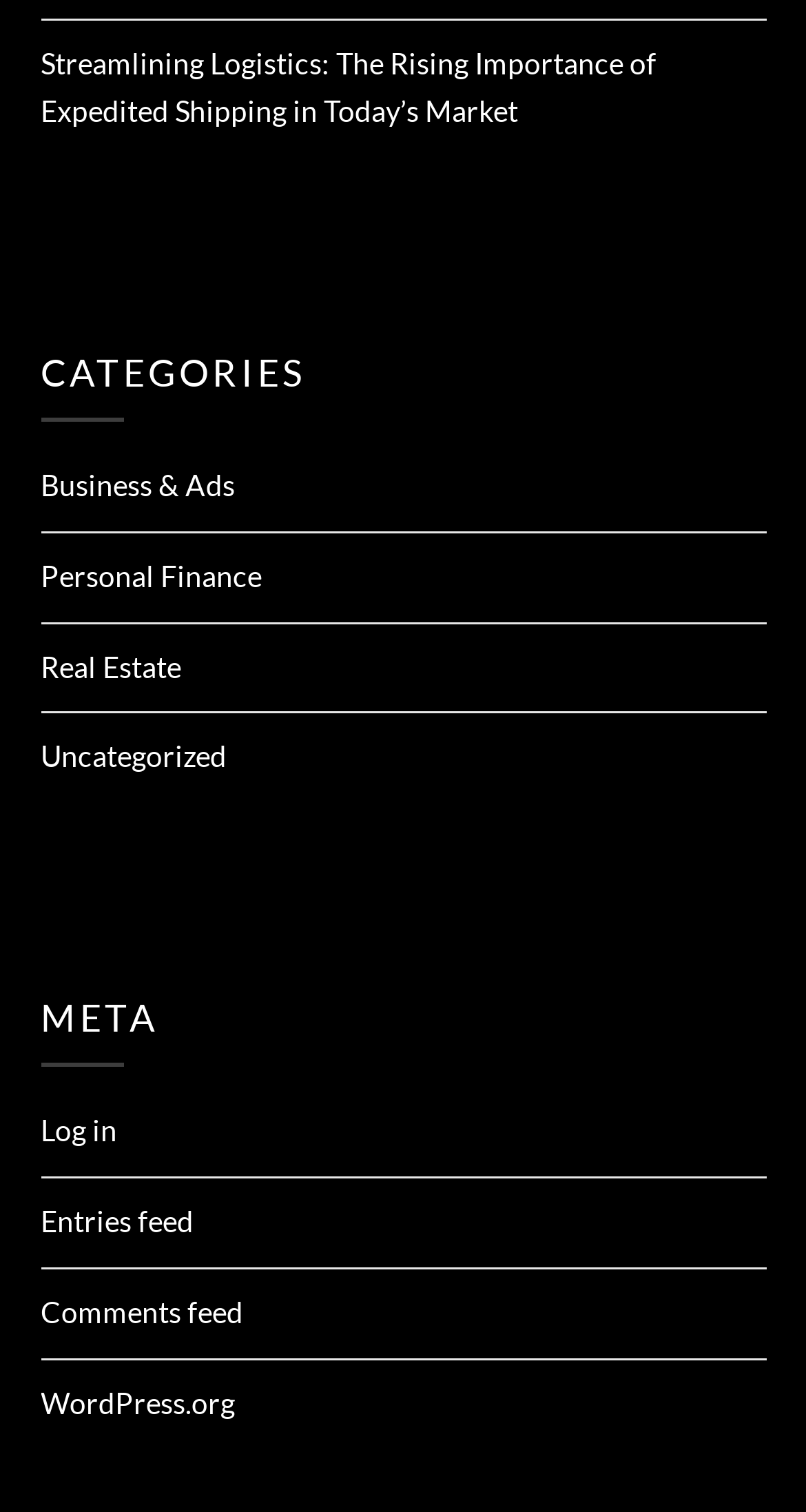Find and indicate the bounding box coordinates of the region you should select to follow the given instruction: "View business and ads category".

[0.05, 0.309, 0.291, 0.332]